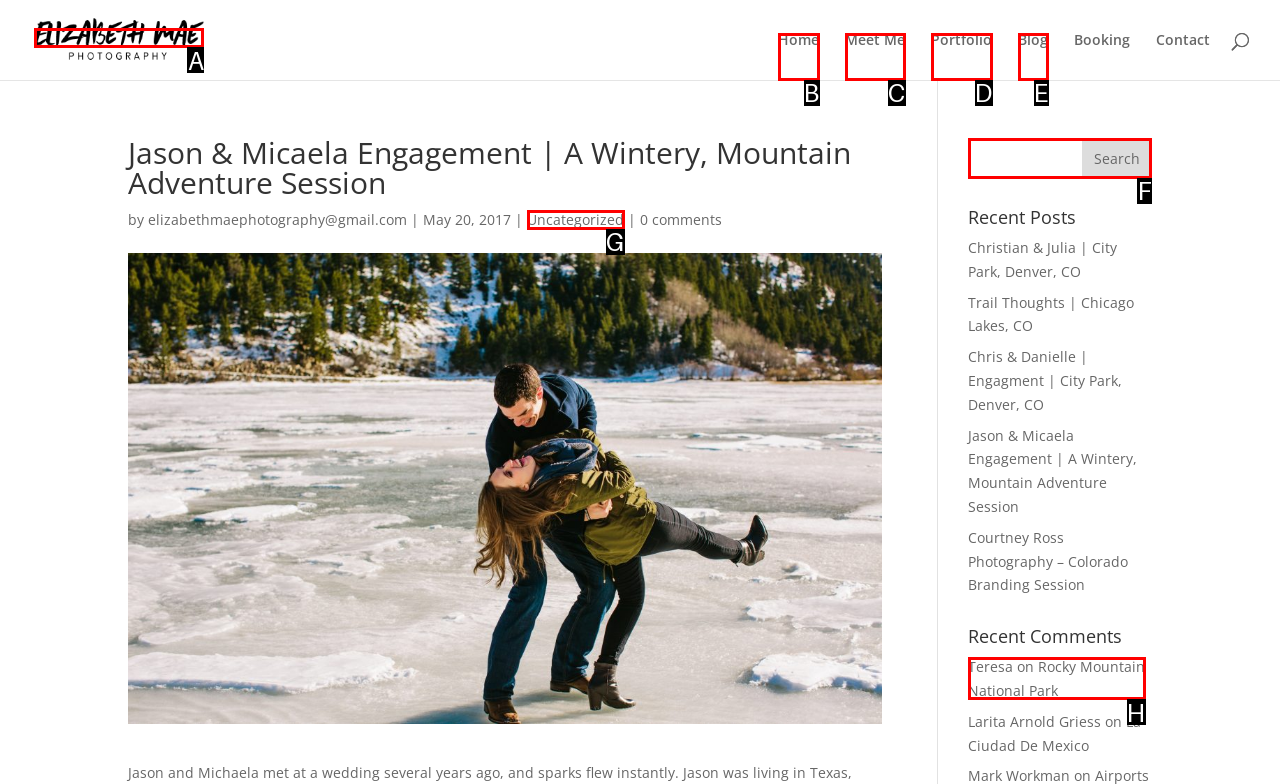Examine the description: Rocky Mountain National Park and indicate the best matching option by providing its letter directly from the choices.

H